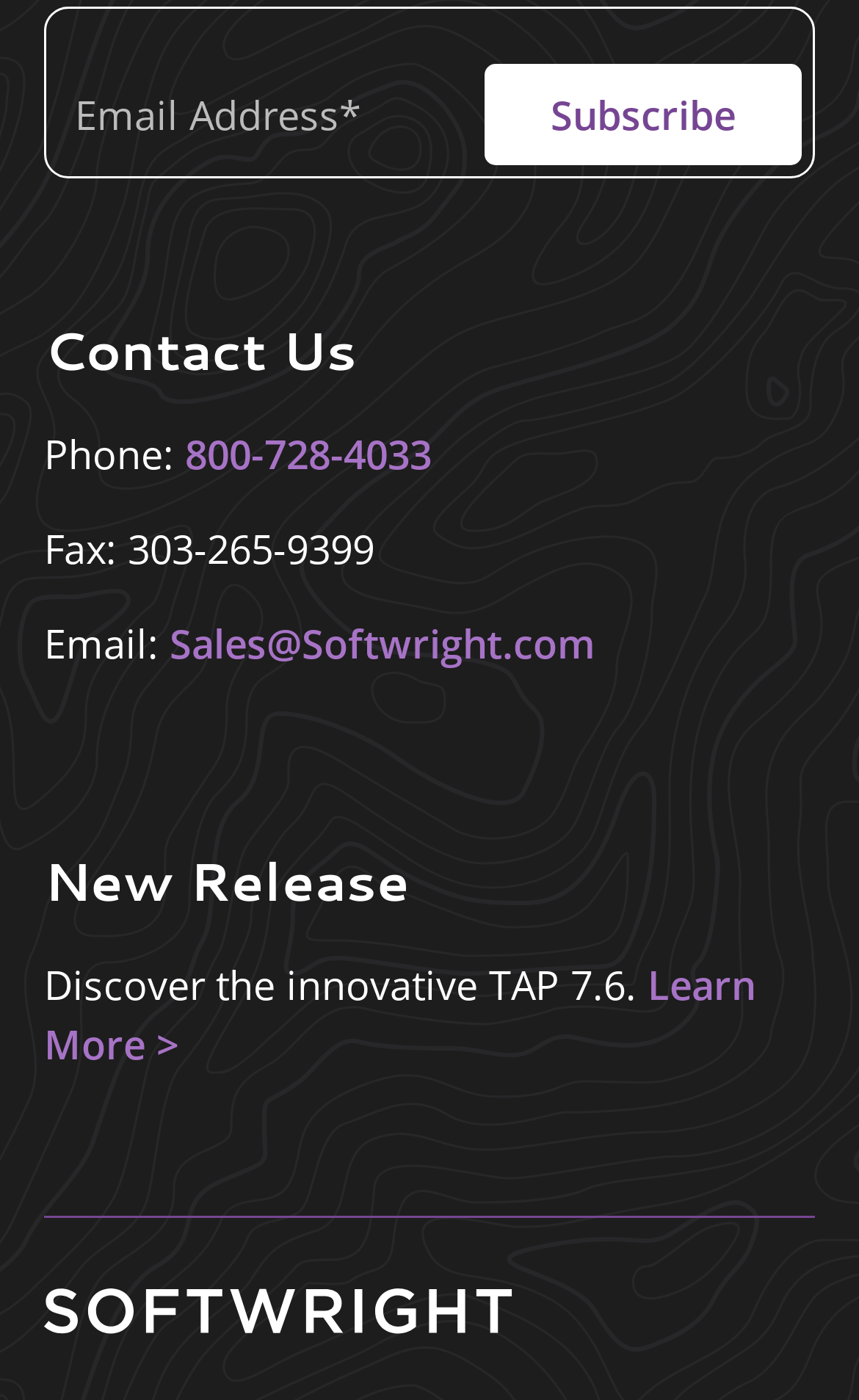Examine the image and give a thorough answer to the following question:
What is the phone number to contact?

The phone number is listed under the 'Phone:' label, and it is a clickable link, allowing users to easily dial the number.